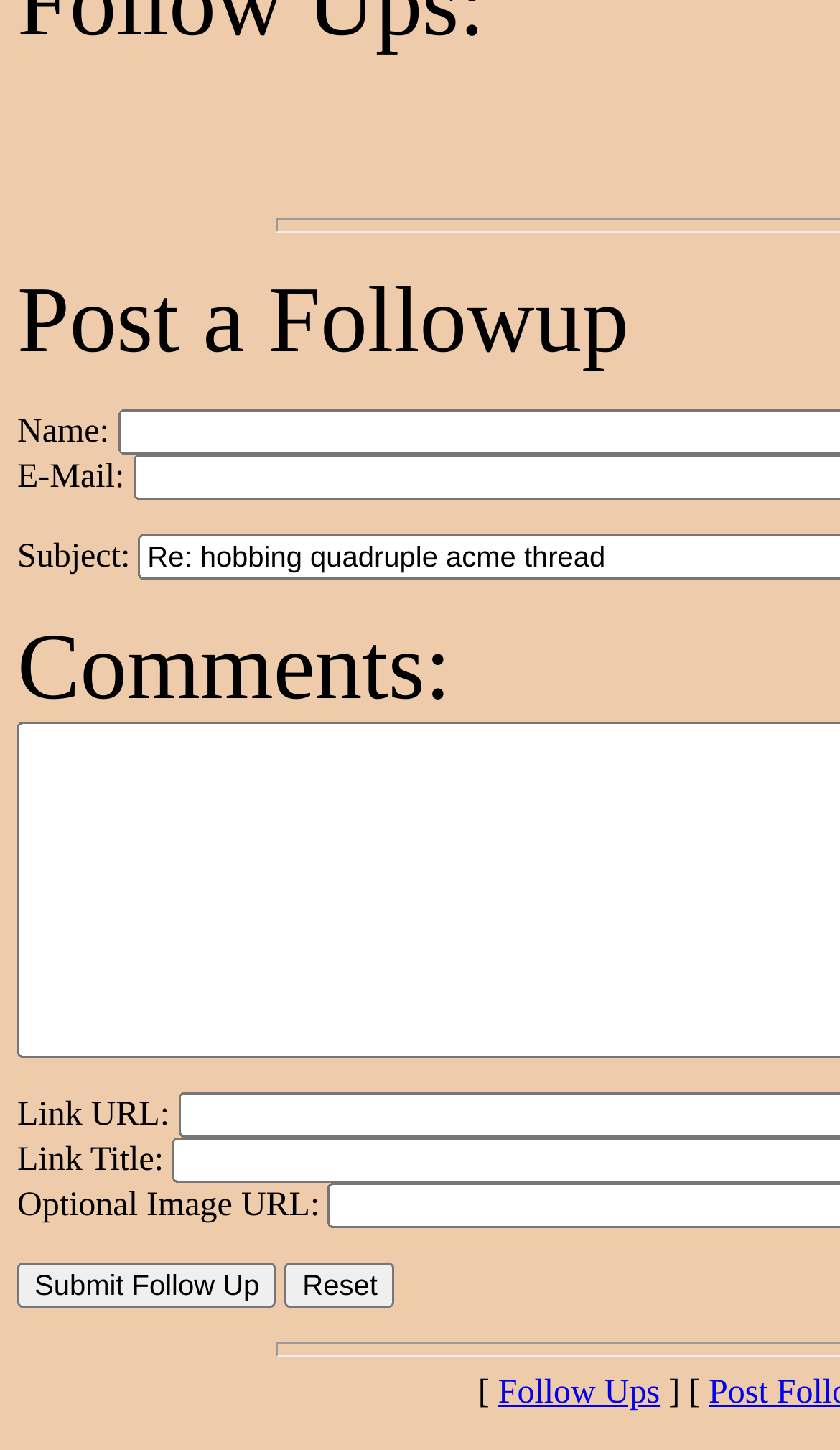What is the purpose of the 'Submit Follow Up' button?
Please provide a comprehensive answer based on the details in the screenshot.

The 'Submit Follow Up' button is located at the bottom of the form, and it is likely that the user needs to fill in the required information such as name, email, subject, and comments before submitting a follow-up post.